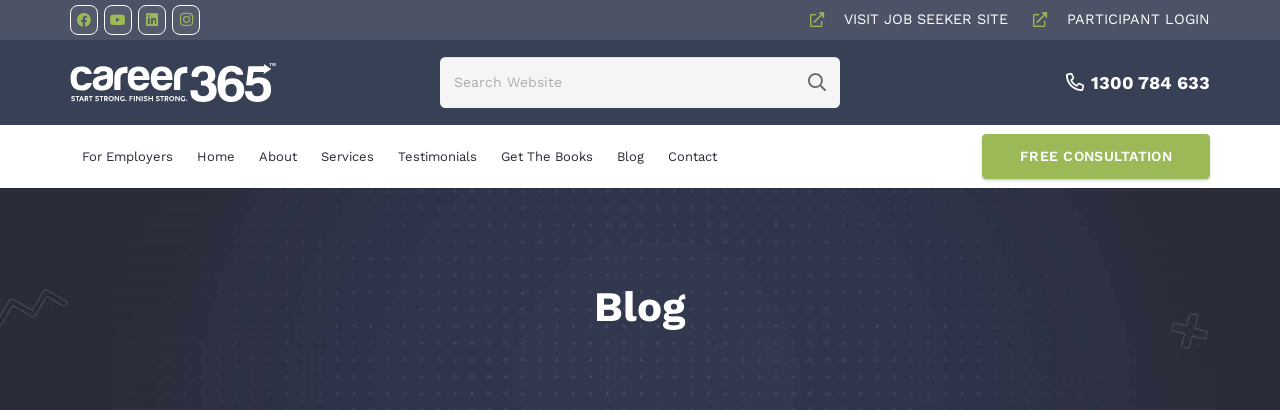Generate an in-depth description of the image.

The image depicts the blog section of the Career 365 website, characterized by a modern design that effectively balances functionality with aesthetics. A prominent title stating "Blog" is centrally featured against a subtle gradient background, indicating the focus of this section. At the top of the webpage, various navigation links are available, including options for employers, home, about, services, testimonials, and contact, showcasing a structured approach to access diverse resources. 

Additionally, there is a search bar positioned prominently for users to easily browse the site's content. Above the blog title, social media icons for Facebook, YouTube, LinkedIn, and Instagram are visible, encouraging engagement and connection through various platforms. The top right corner offers quick access links for visitors to either visit the job seeker site or login as participants. The overall layout is user-friendly and designed to facilitate a seamless browsing experience, highlighting resources and insights relevant to career development.